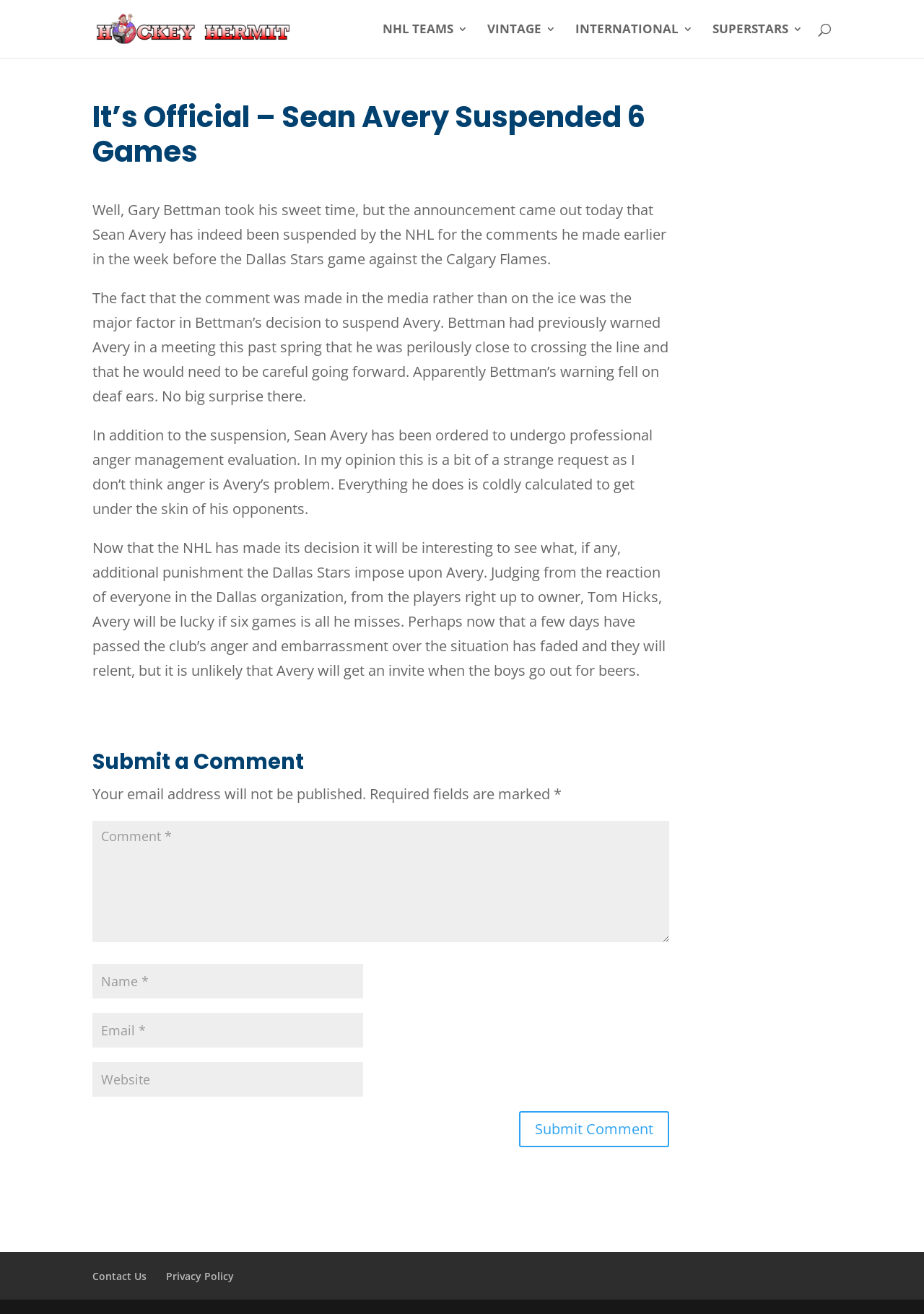From the screenshot, find the bounding box of the UI element matching this description: "name="submit" value="Submit Comment"". Supply the bounding box coordinates in the form [left, top, right, bottom], each a float between 0 and 1.

[0.561, 0.845, 0.724, 0.873]